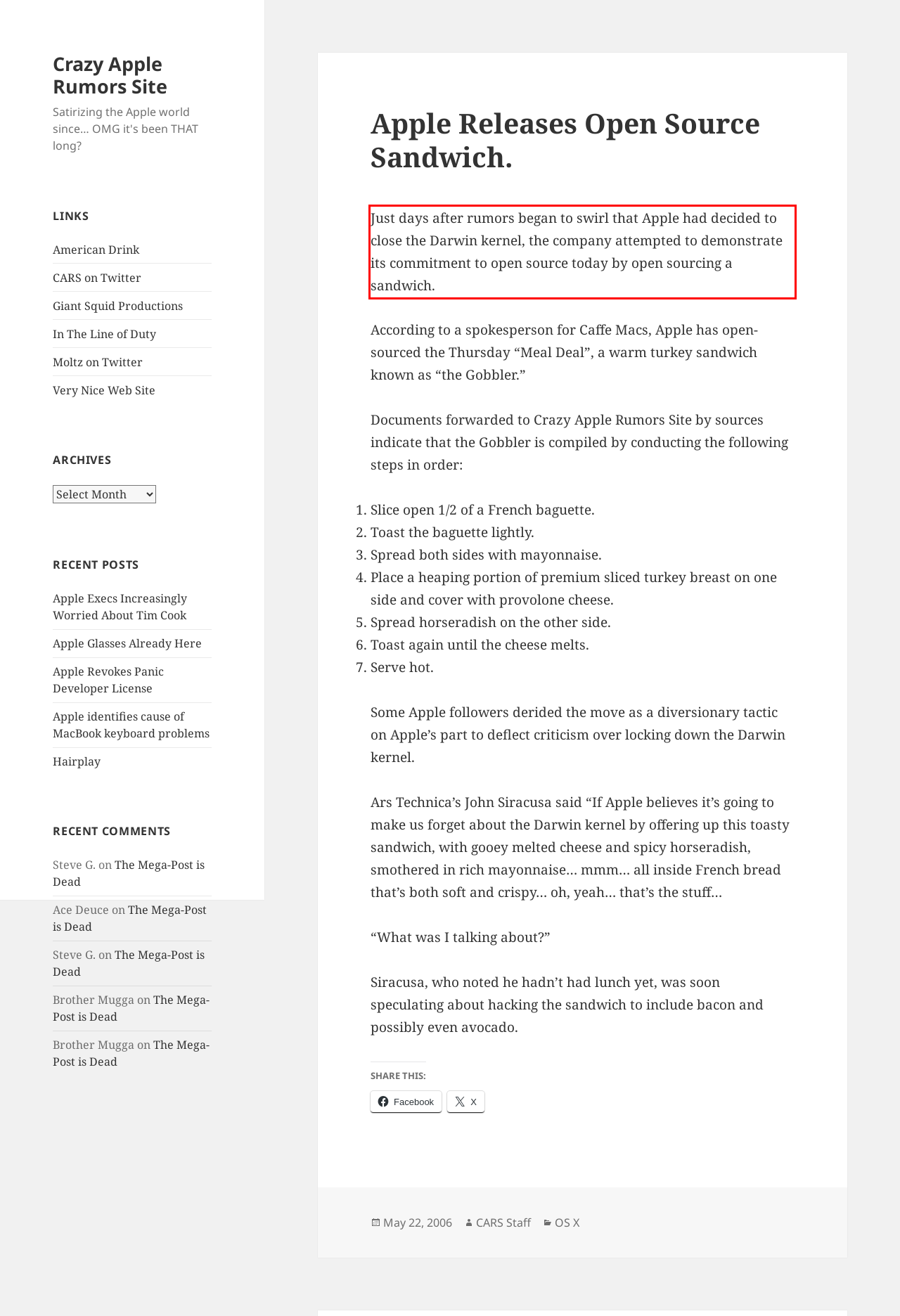Examine the webpage screenshot and use OCR to obtain the text inside the red bounding box.

Just days after rumors began to swirl that Apple had decided to close the Darwin kernel, the company attempted to demonstrate its commitment to open source today by open sourcing a sandwich.